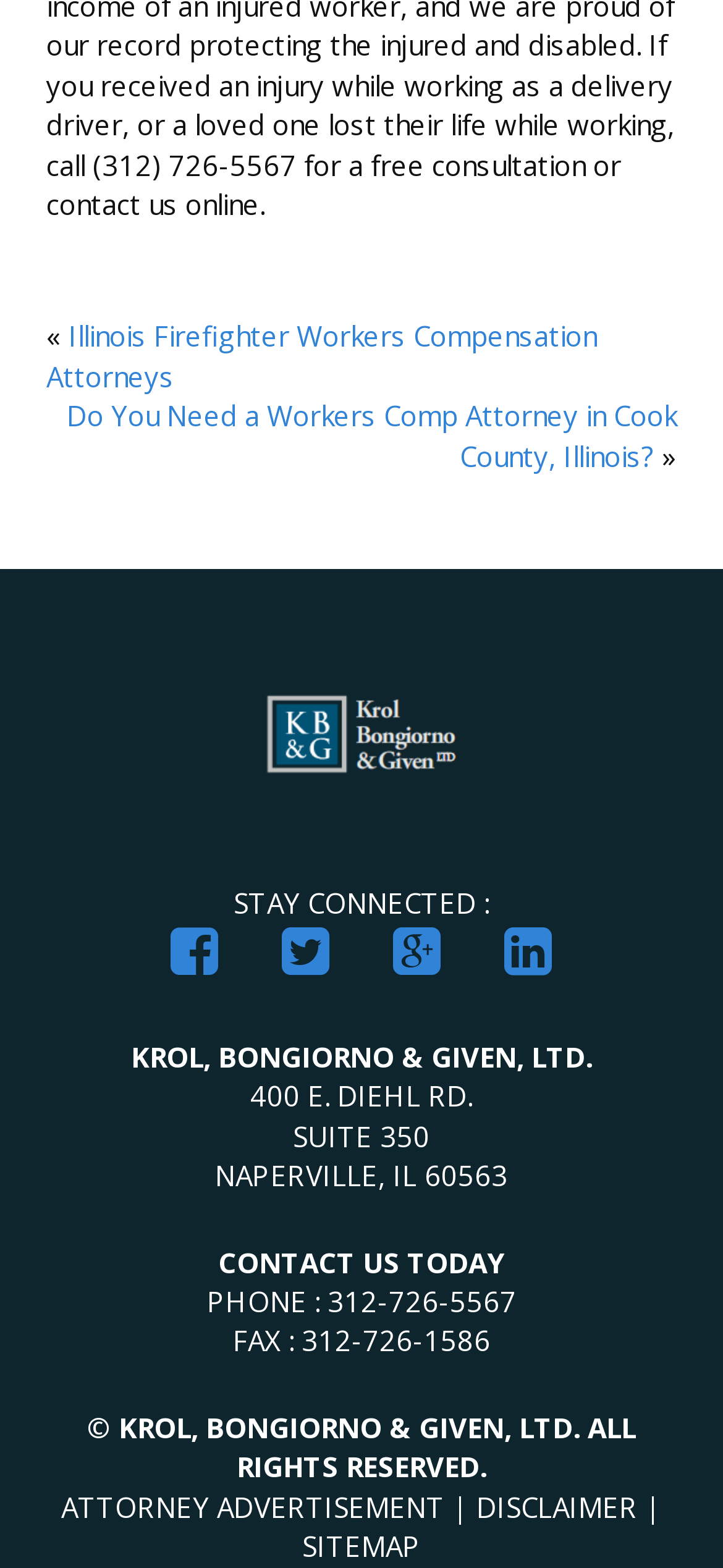What is the name of the law firm?
Using the information from the image, give a concise answer in one word or a short phrase.

KROL, BONGIORNO & GIVEN, LTD.